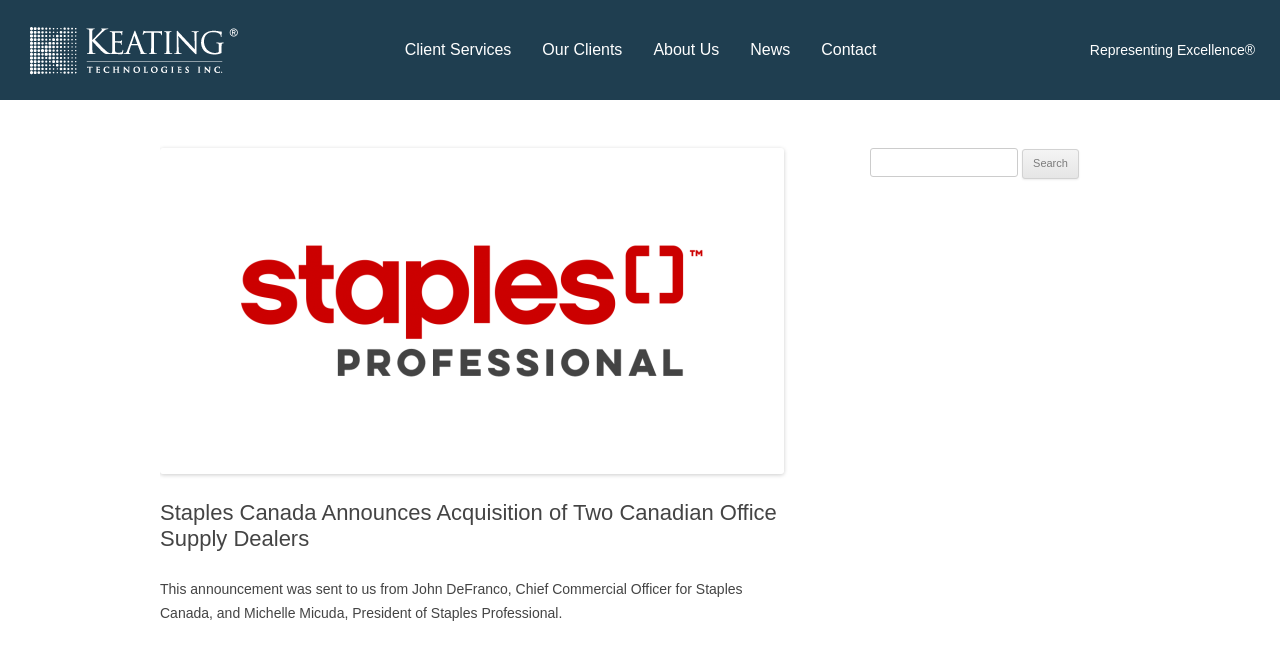What is the role of John DeFranco? Examine the screenshot and reply using just one word or a brief phrase.

Chief Commercial Officer